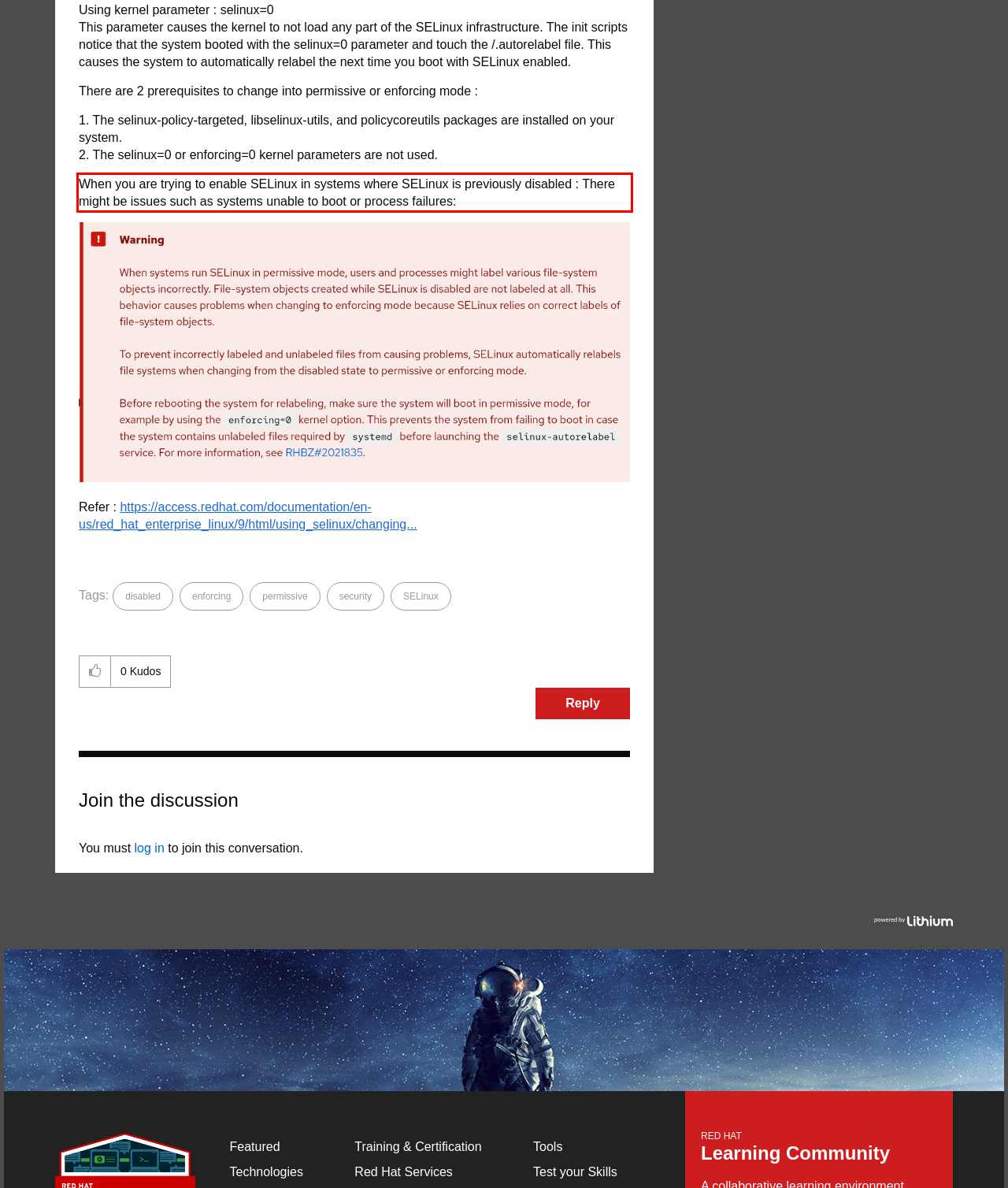You have a screenshot of a webpage with a UI element highlighted by a red bounding box. Use OCR to obtain the text within this highlighted area.

When you are trying to enable SELinux in systems where SELinux is previously disabled : There might be issues such as systems unable to boot or process failures: